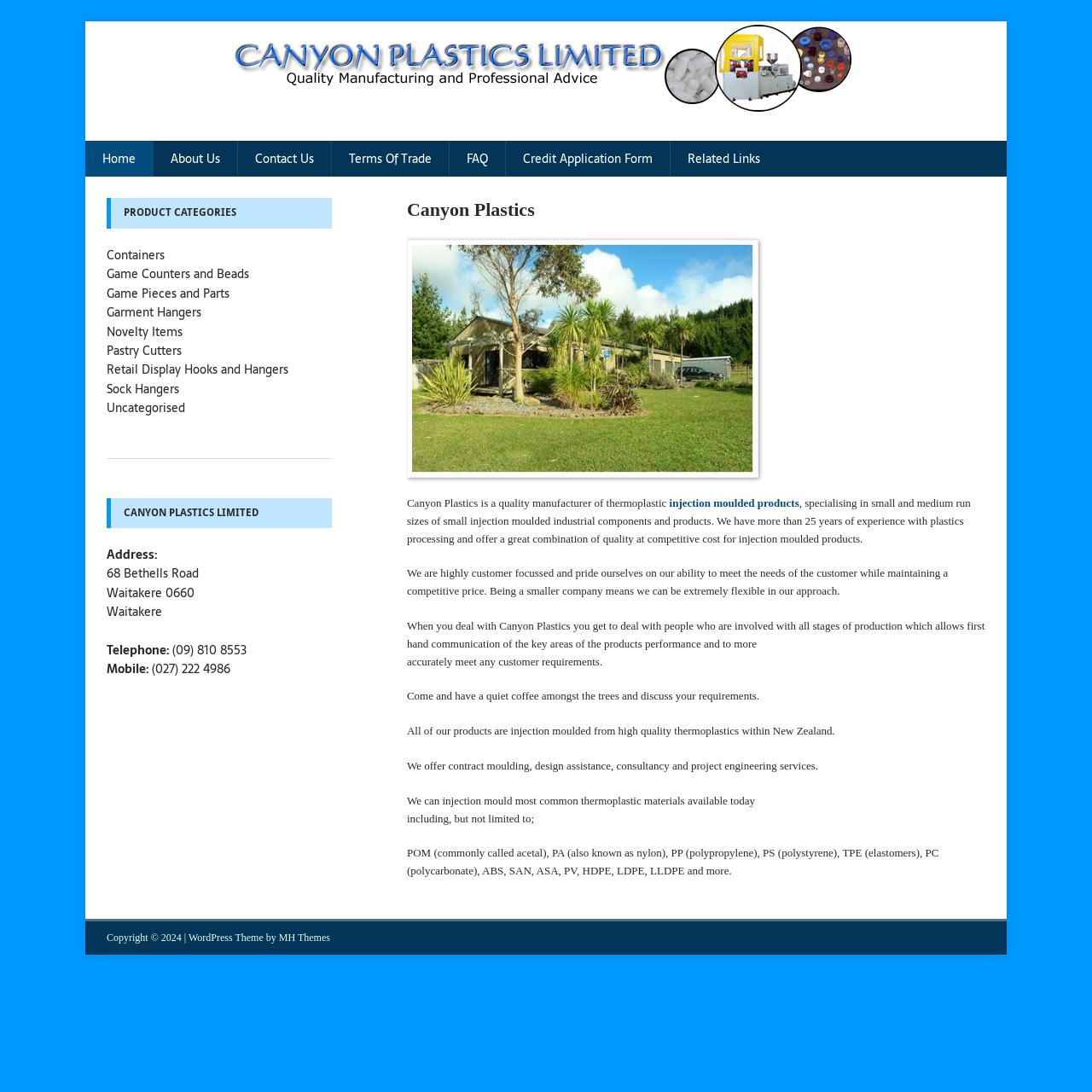Identify the bounding box coordinates for the UI element described as follows: "About Us". Ensure the coordinates are four float numbers between 0 and 1, formatted as [left, top, right, bottom].

[0.14, 0.129, 0.217, 0.162]